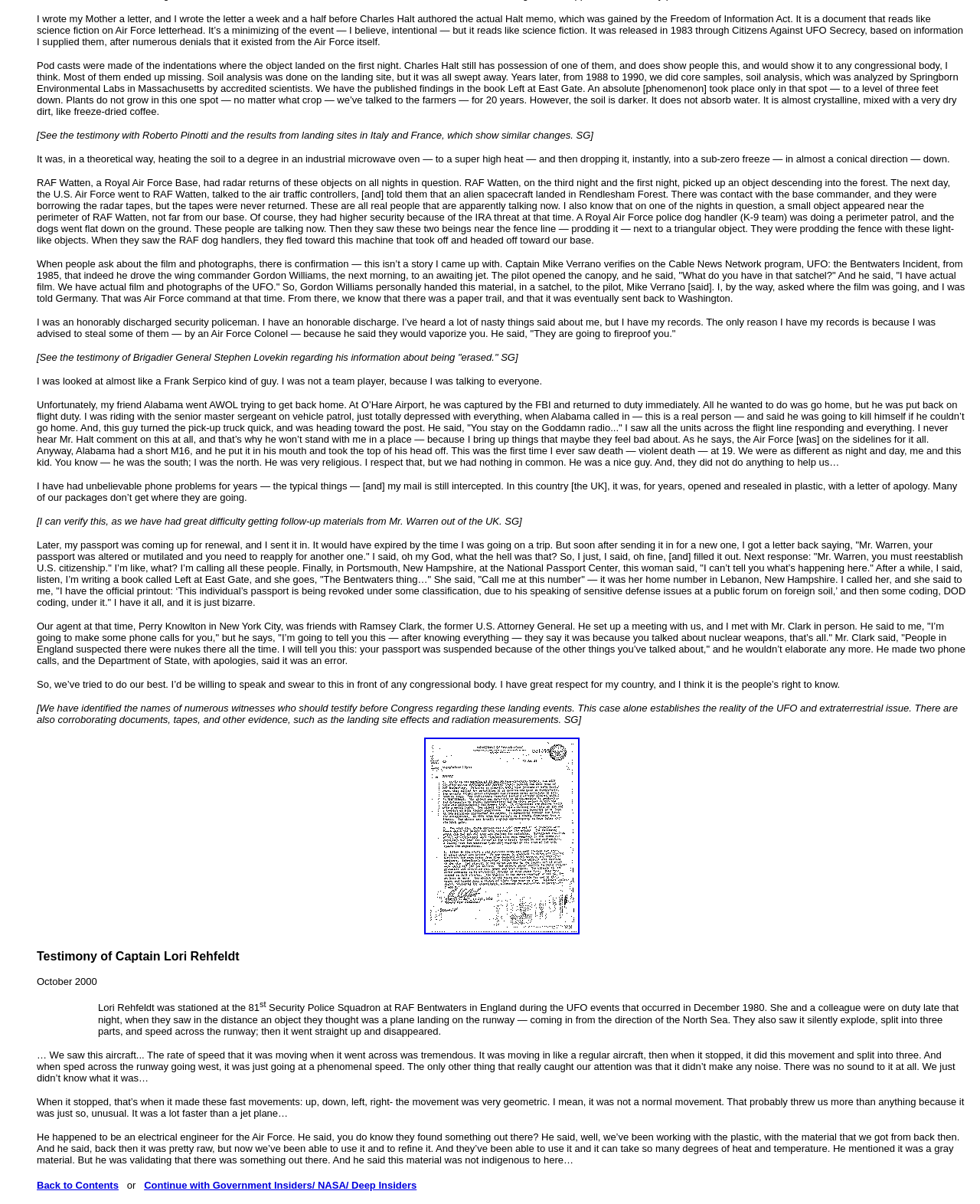Using the details from the image, please elaborate on the following question: What is the unusual feature of the object's movement described by Captain Lori Rehfeldt?

I found this information by reading the testimony of Captain Lori Rehfeldt, where she describes the object's movement as 'geometric', meaning it was moving in unusual and precise patterns.